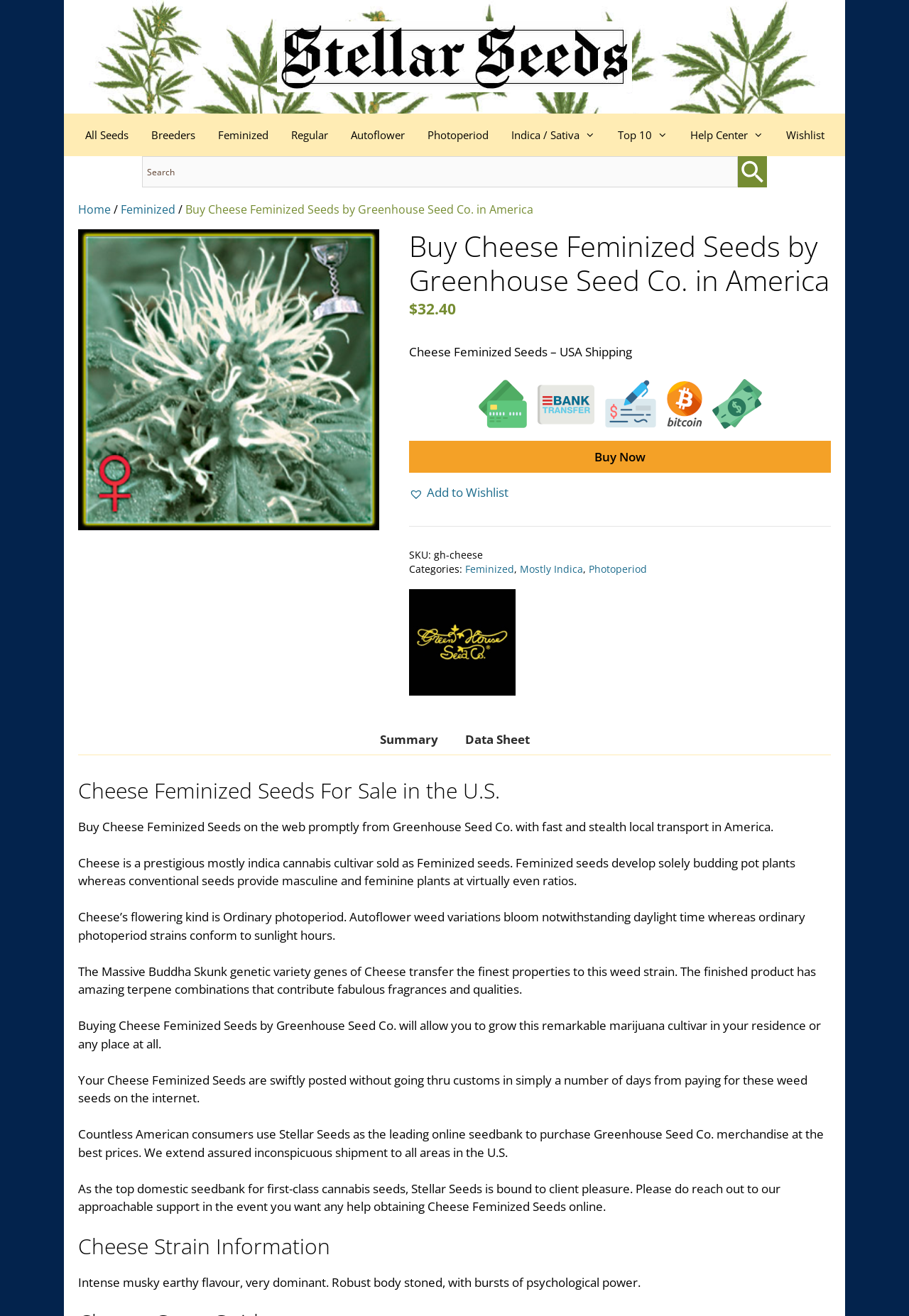What is the flowering type of Cheese Feminized Seeds?
Refer to the image and provide a concise answer in one word or phrase.

Photoperiod